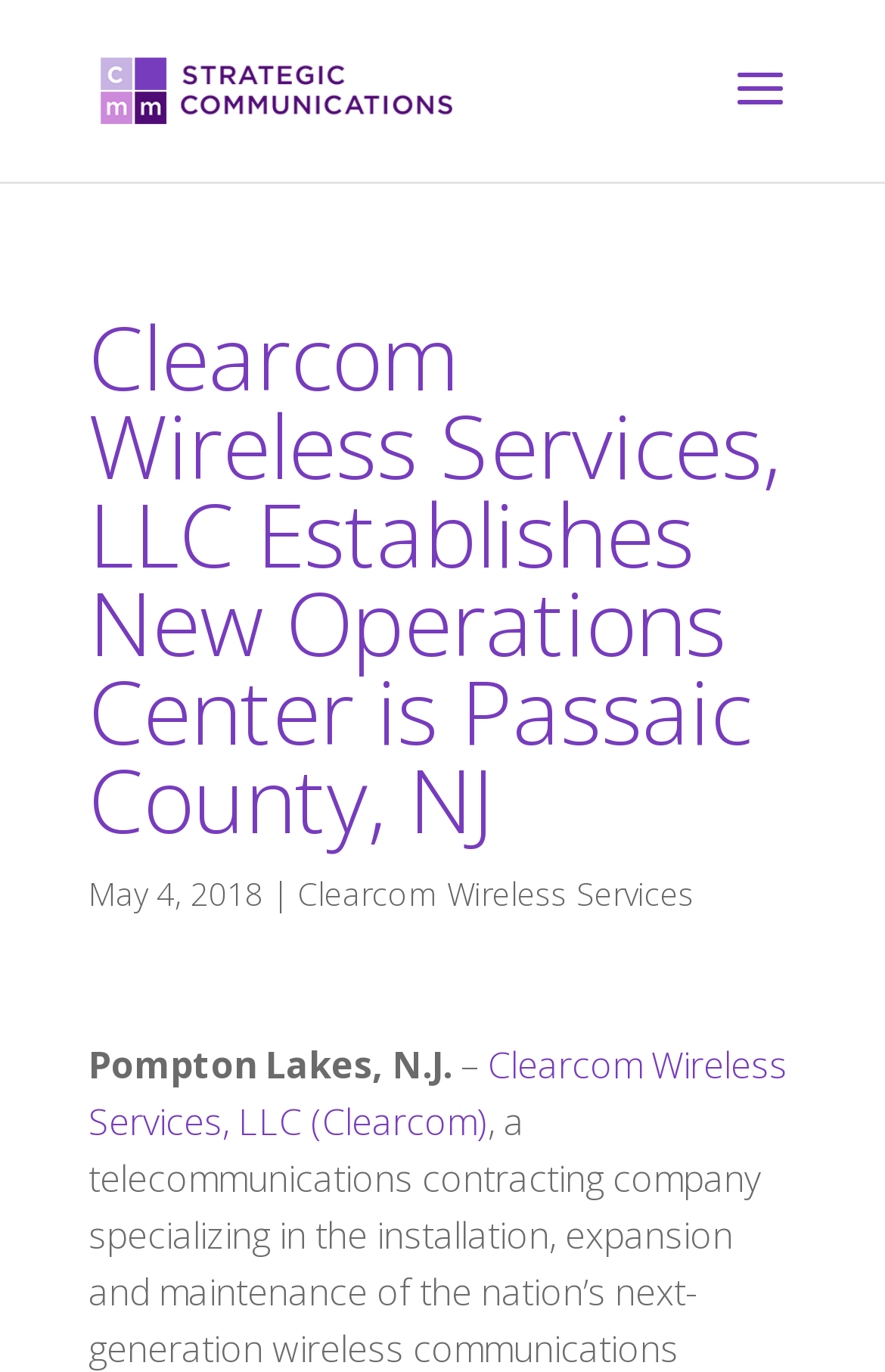Identify the main title of the webpage and generate its text content.

Clearcom Wireless Services, LLC Establishes New Operations Center is Passaic County, NJ